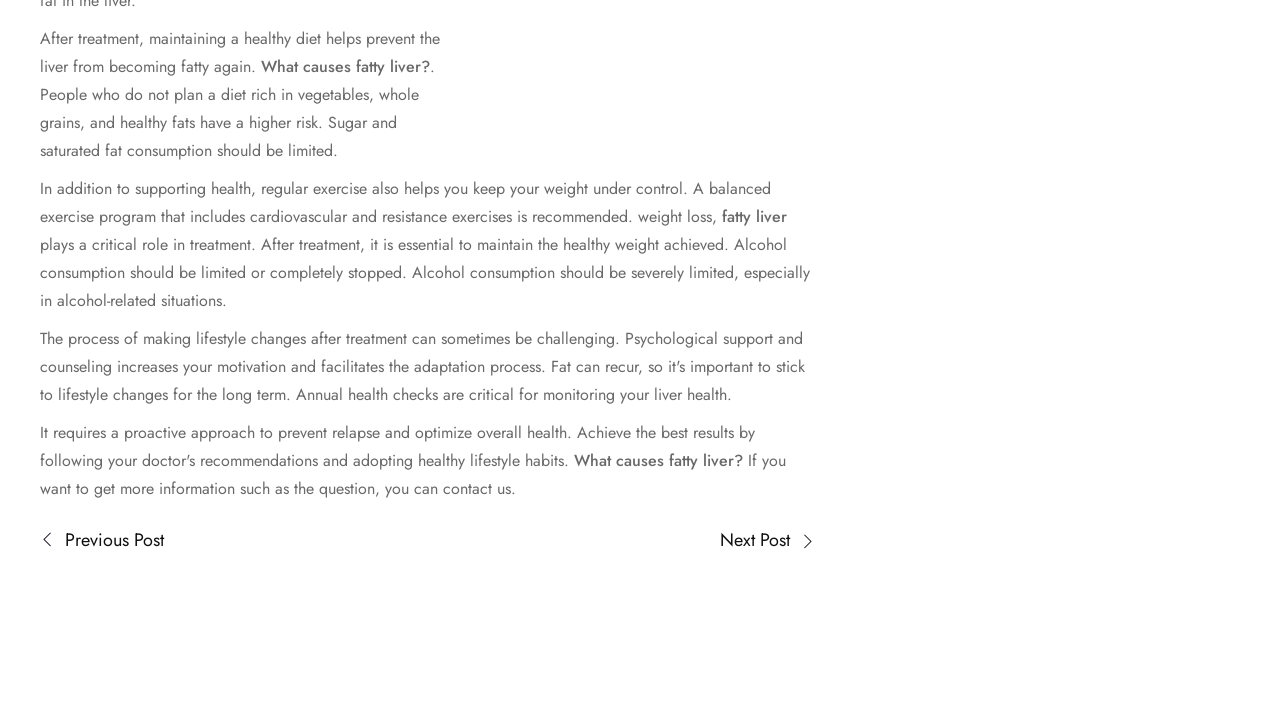Please find the bounding box coordinates for the clickable element needed to perform this instruction: "Visit Facebook page".

[0.043, 0.732, 0.07, 0.779]